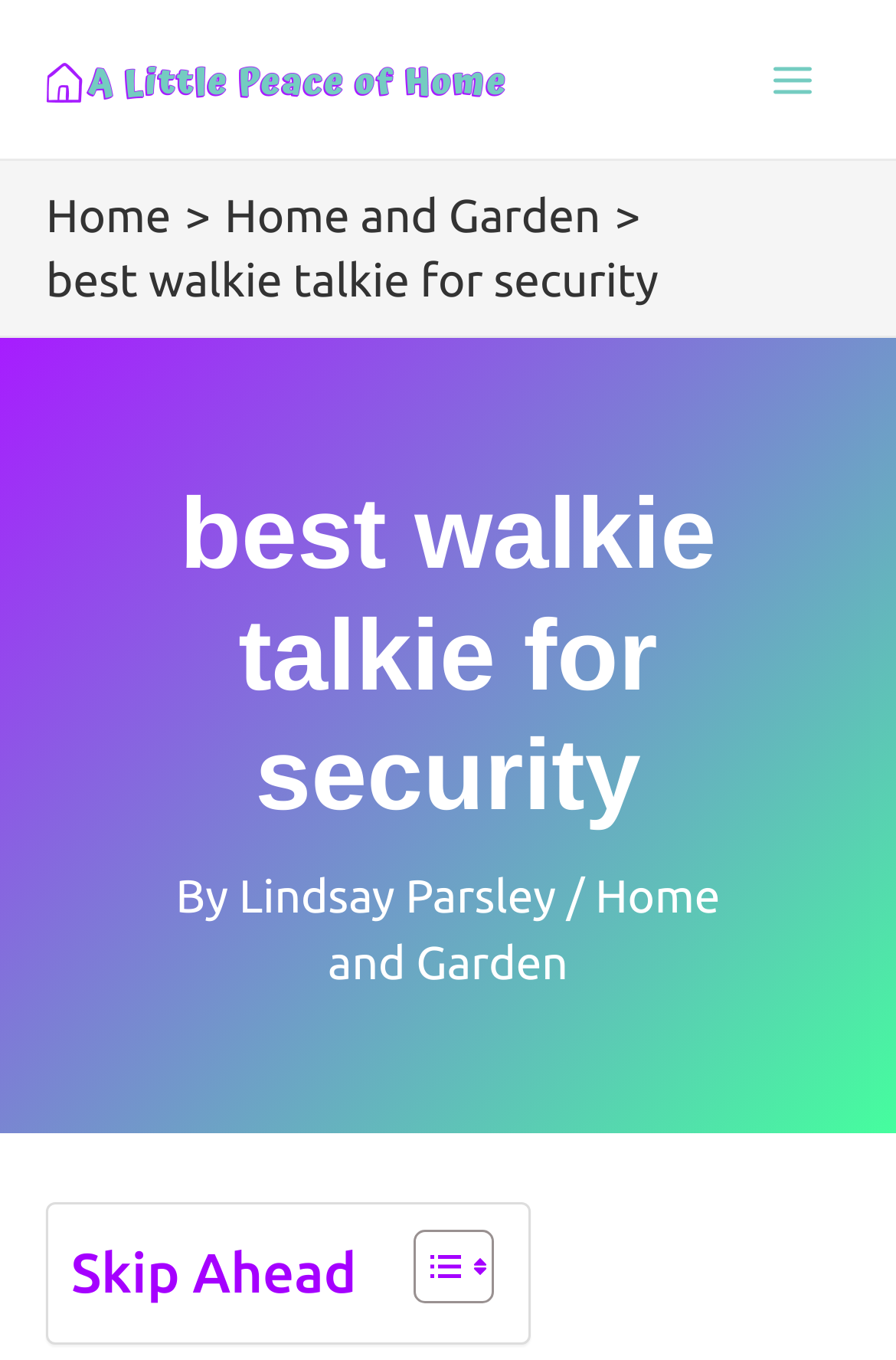Based on the image, provide a detailed and complete answer to the question: 
What is the main topic of the webpage?

The main topic is indicated by the main heading of the webpage, which is 'best walkie talkie for security', and it is also mentioned in the breadcrumbs navigation and the article's title.